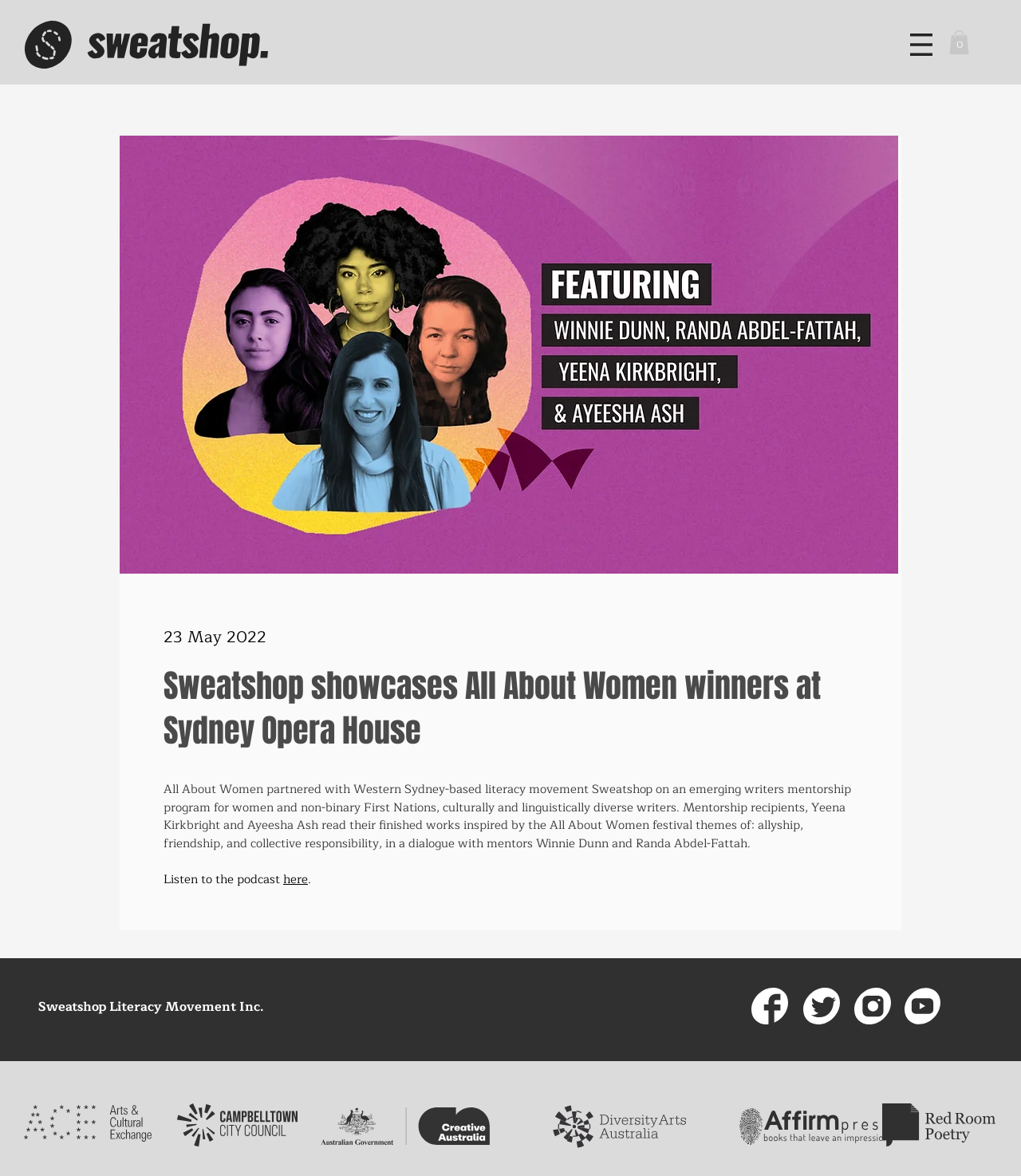Where can I listen to the podcast?
Please provide a comprehensive answer based on the contents of the image.

I found the link to listen to the podcast by looking at the link element with the text 'here' which is located at [0.277, 0.739, 0.302, 0.756] and is a child of the main element.